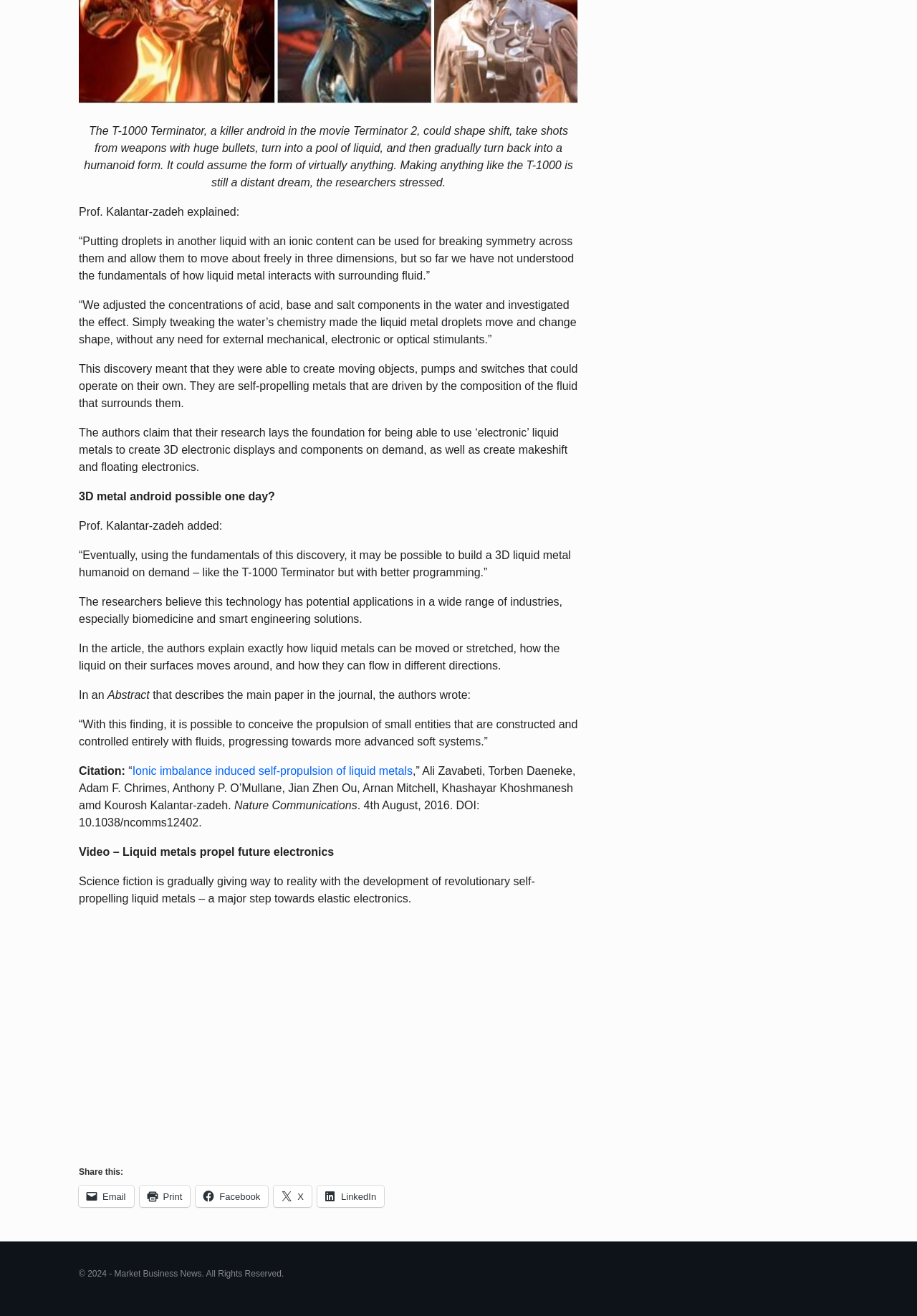Please examine the image and answer the question with a detailed explanation:
What is the topic of the article?

The article discusses the development of self-propelling liquid metals, which could lead to the creation of 3D electronic displays and components on demand, as well as makeshift and floating electronics.